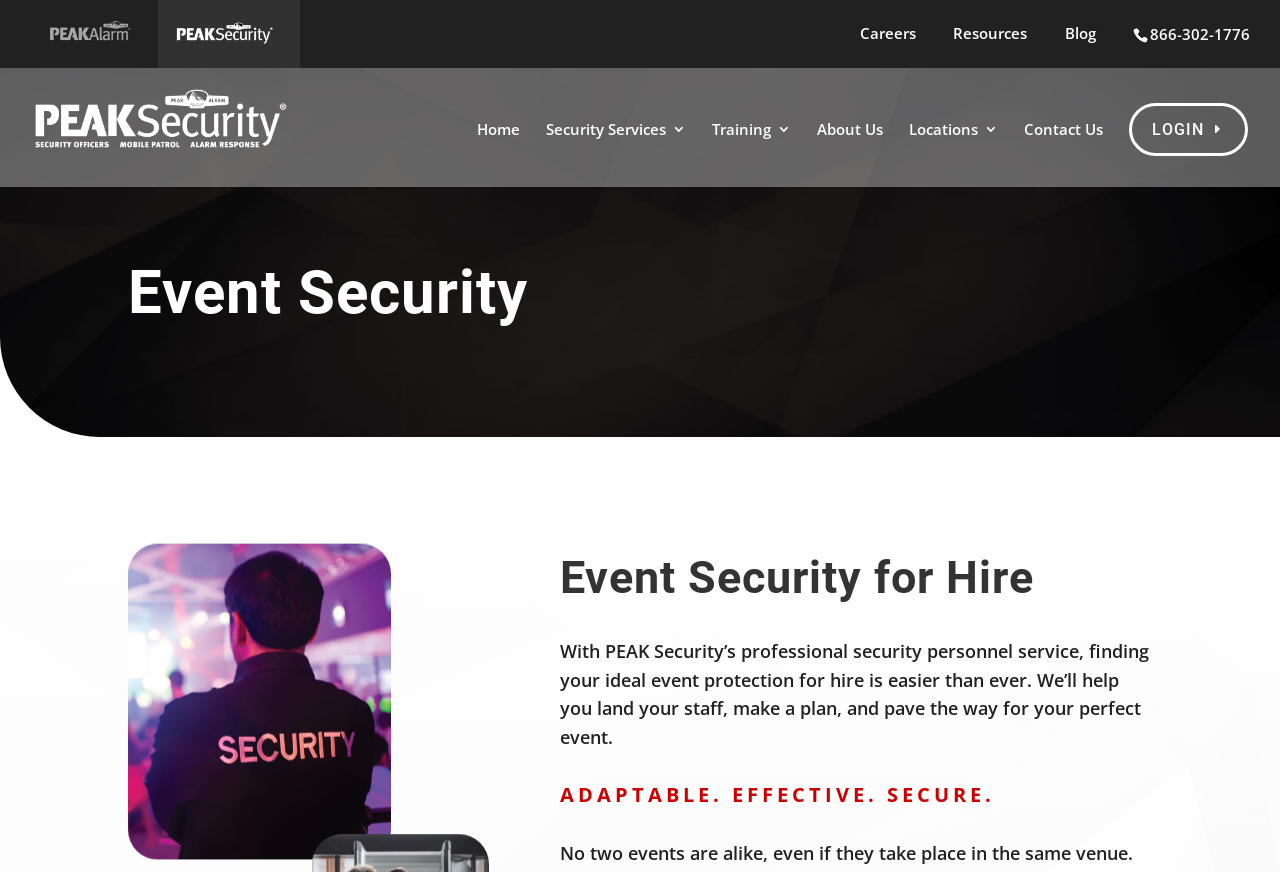Using the provided element description, identify the bounding box coordinates as (top-left x, top-left y, bottom-right x, bottom-right y). Ensure all values are between 0 and 1. Description: Security Services

[0.427, 0.134, 0.536, 0.178]